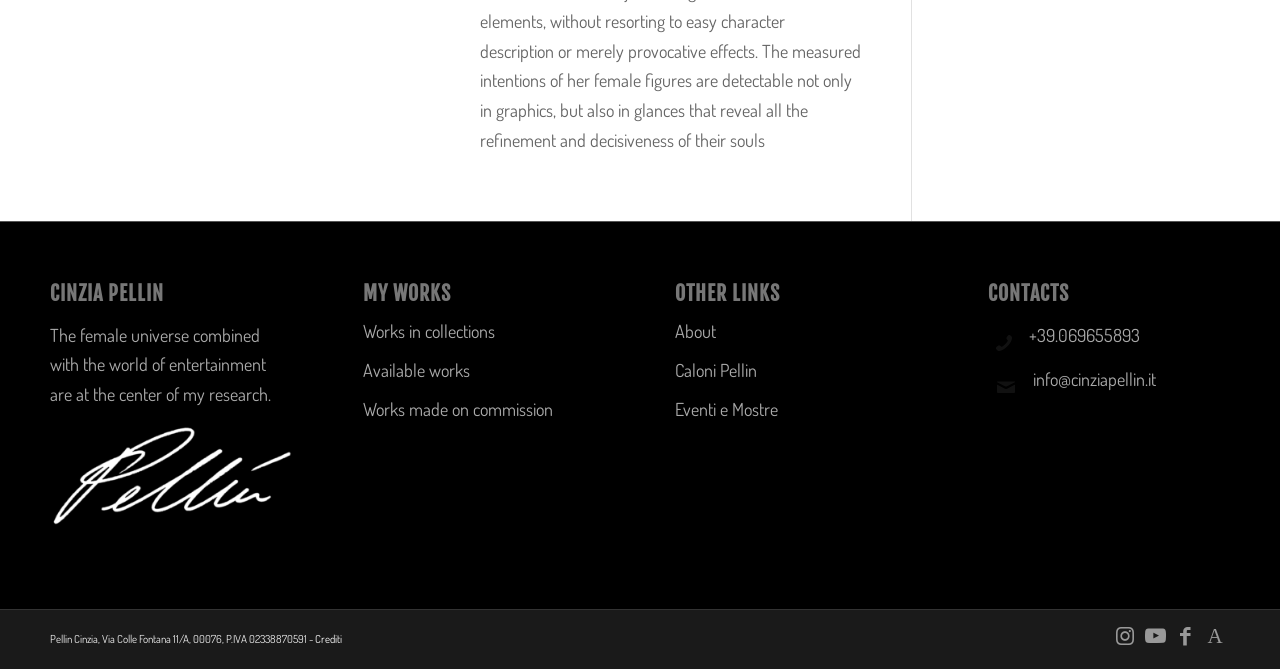Please determine the bounding box coordinates of the element's region to click in order to carry out the following instruction: "View works in collections". The coordinates should be four float numbers between 0 and 1, i.e., [left, top, right, bottom].

[0.283, 0.468, 0.472, 0.526]